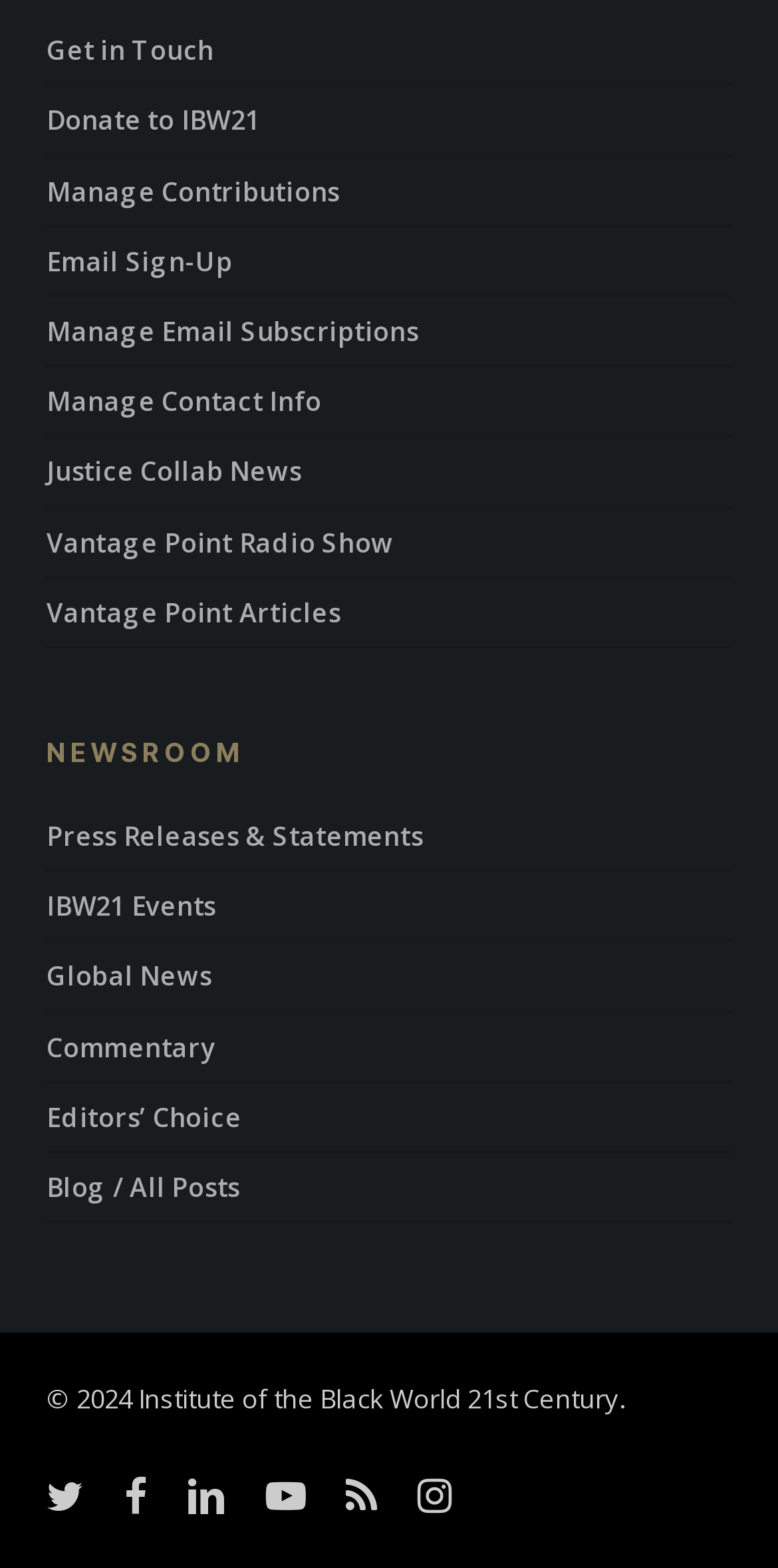Predict the bounding box of the UI element based on this description: "linkedin".

[0.24, 0.938, 0.291, 0.968]